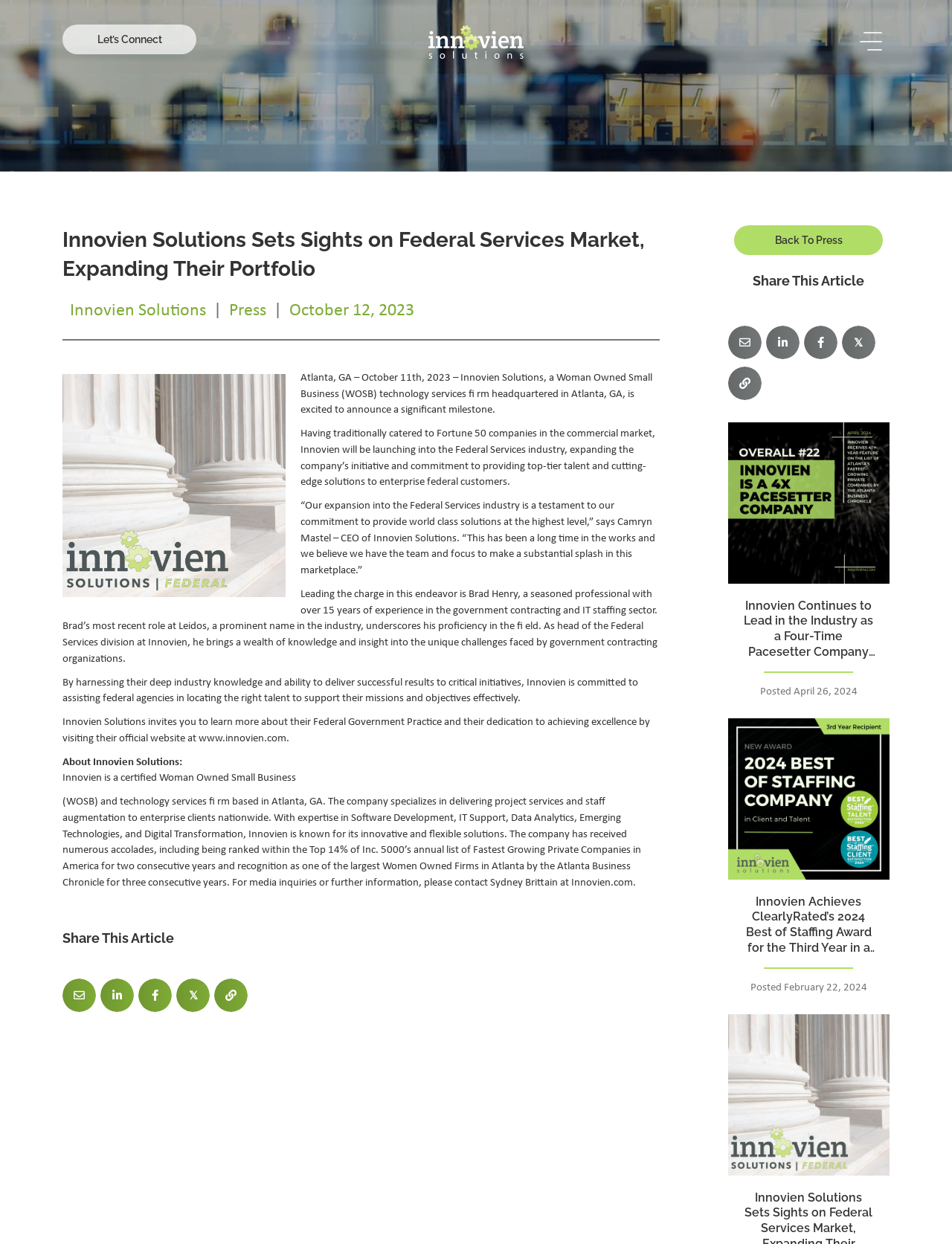Given the webpage screenshot, identify the bounding box of the UI element that matches this description: "𝕏 Share on Twitter".

[0.185, 0.786, 0.22, 0.813]